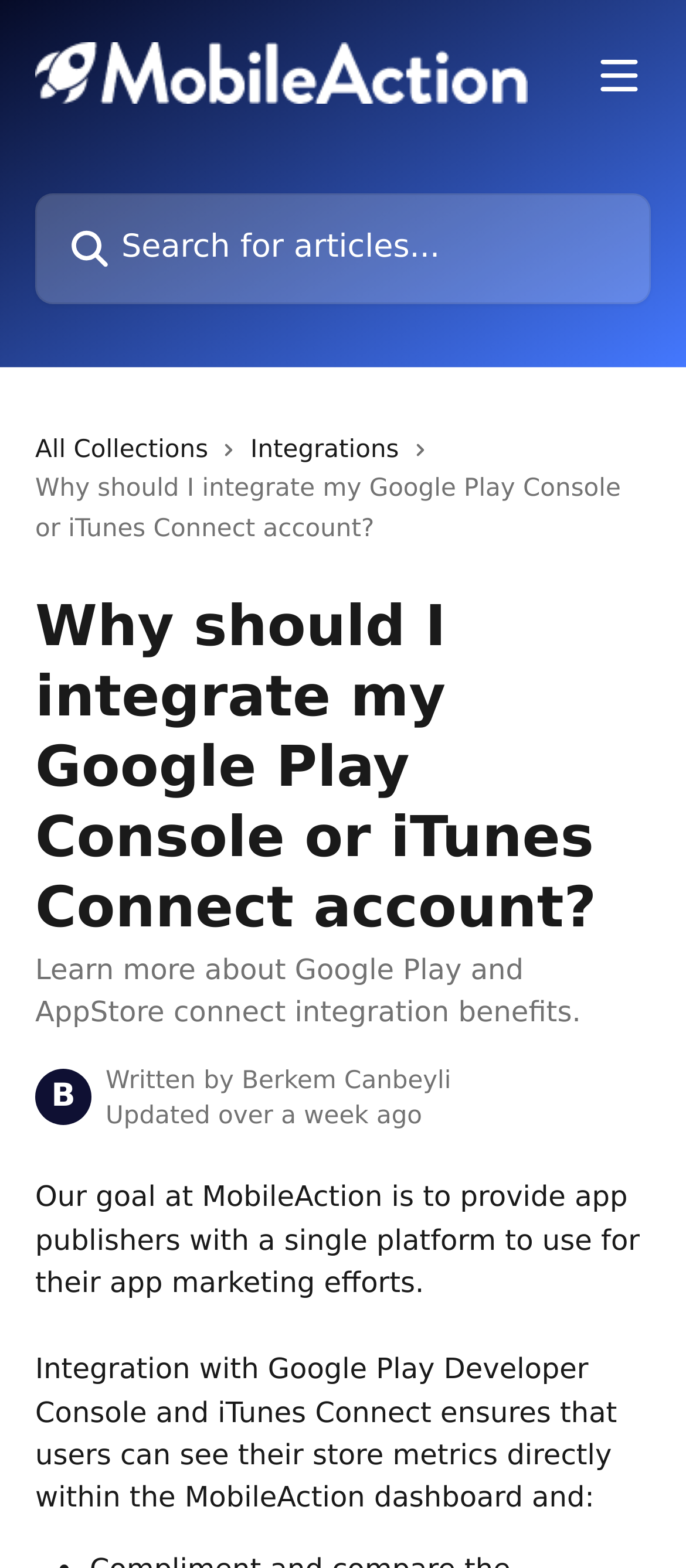Please give a one-word or short phrase response to the following question: 
What is the goal of MobileAction?

To provide a single platform